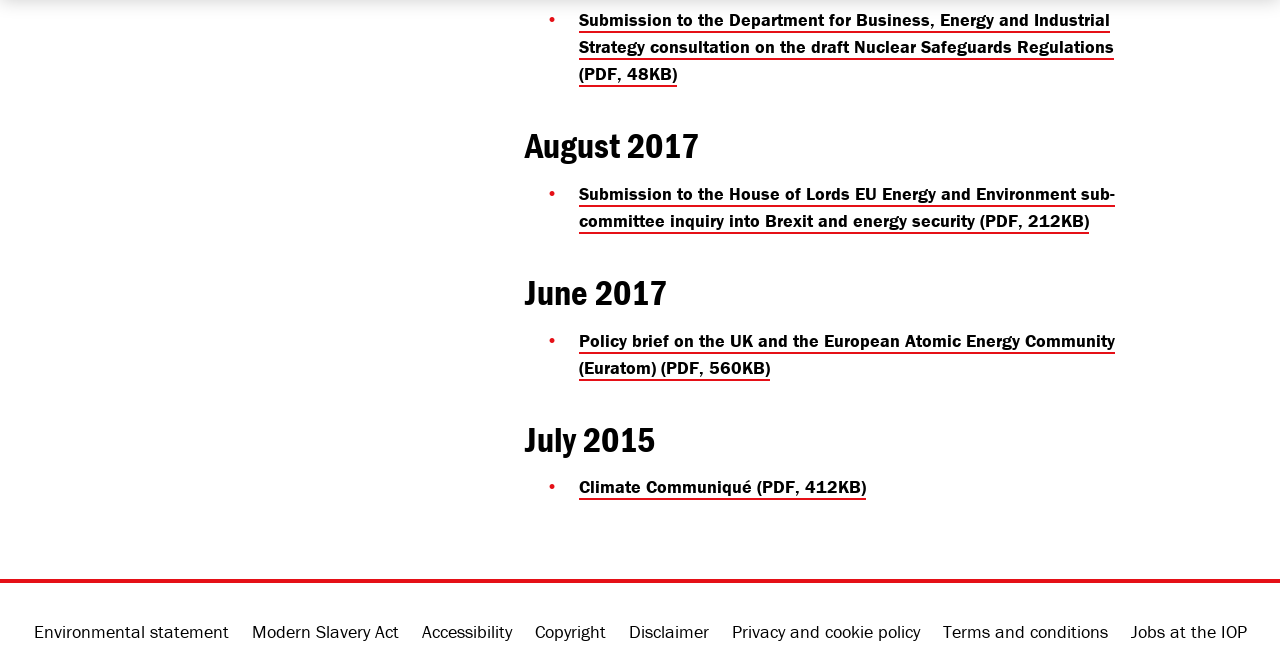Please identify the coordinates of the bounding box that should be clicked to fulfill this instruction: "Read policy brief on the UK and the European Atomic Energy Community (Euratom)".

[0.452, 0.502, 0.871, 0.58]